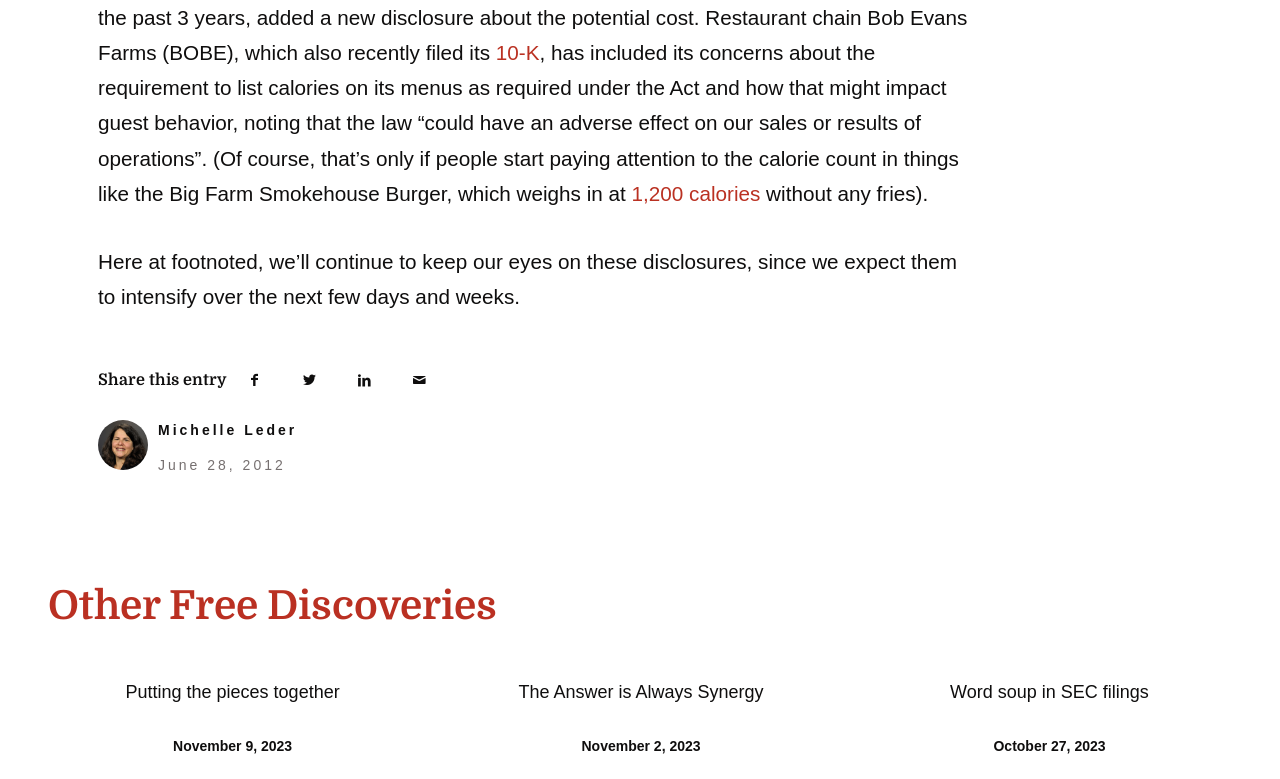Reply to the question below using a single word or brief phrase:
Who is the author of the article?

Michelle Leder